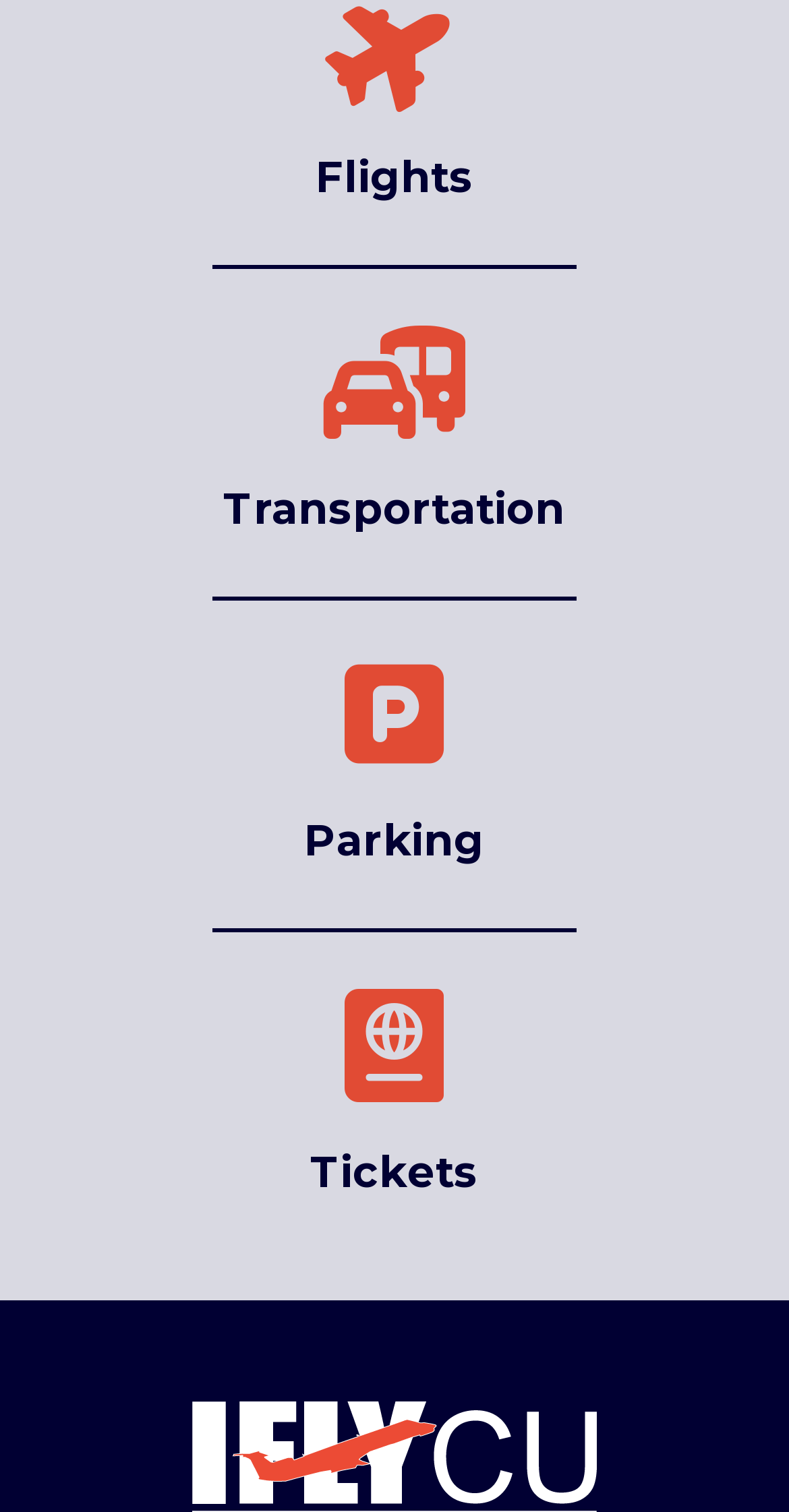Using a single word or phrase, answer the following question: 
What is the purpose of the headings?

Describe links